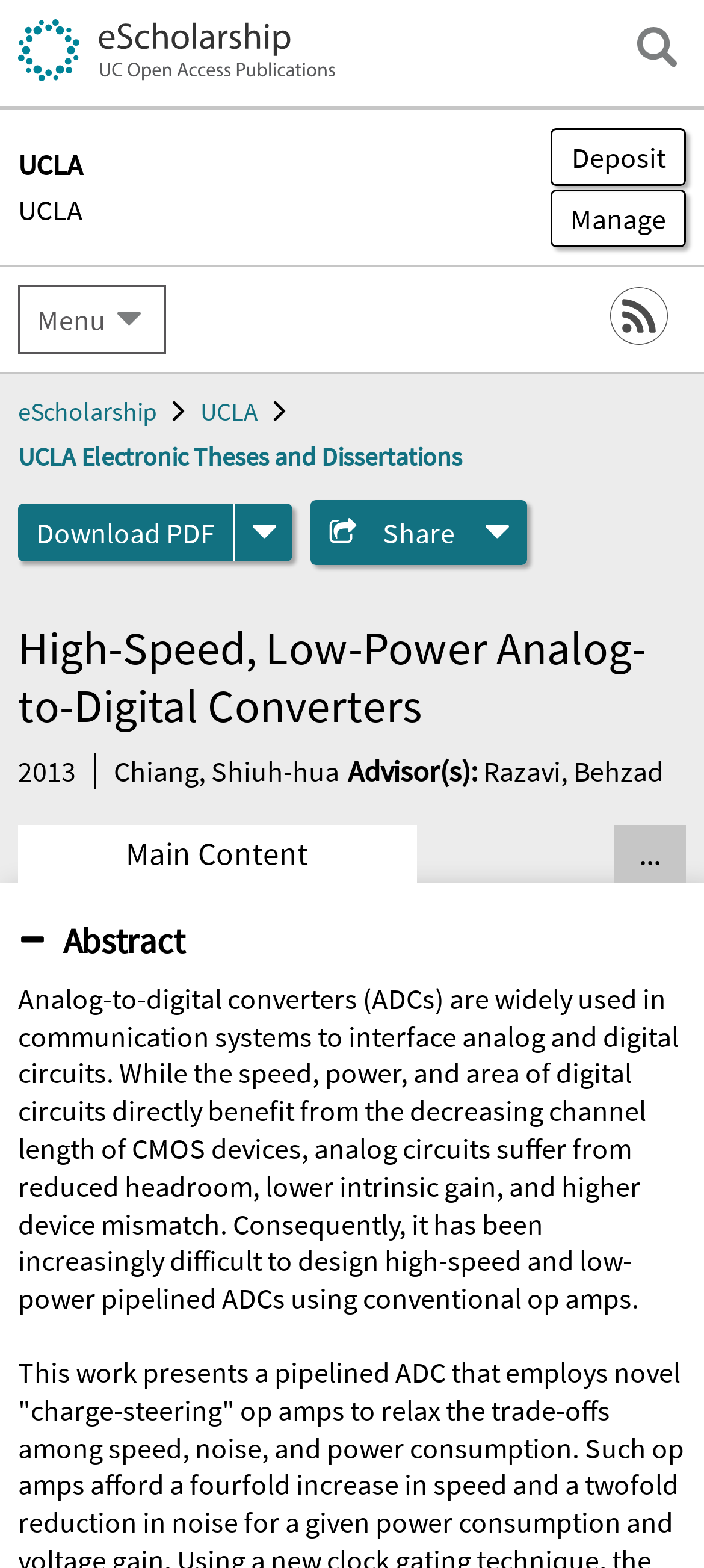Can you specify the bounding box coordinates for the region that should be clicked to fulfill this instruction: "Download the PDF".

[0.026, 0.321, 0.333, 0.358]